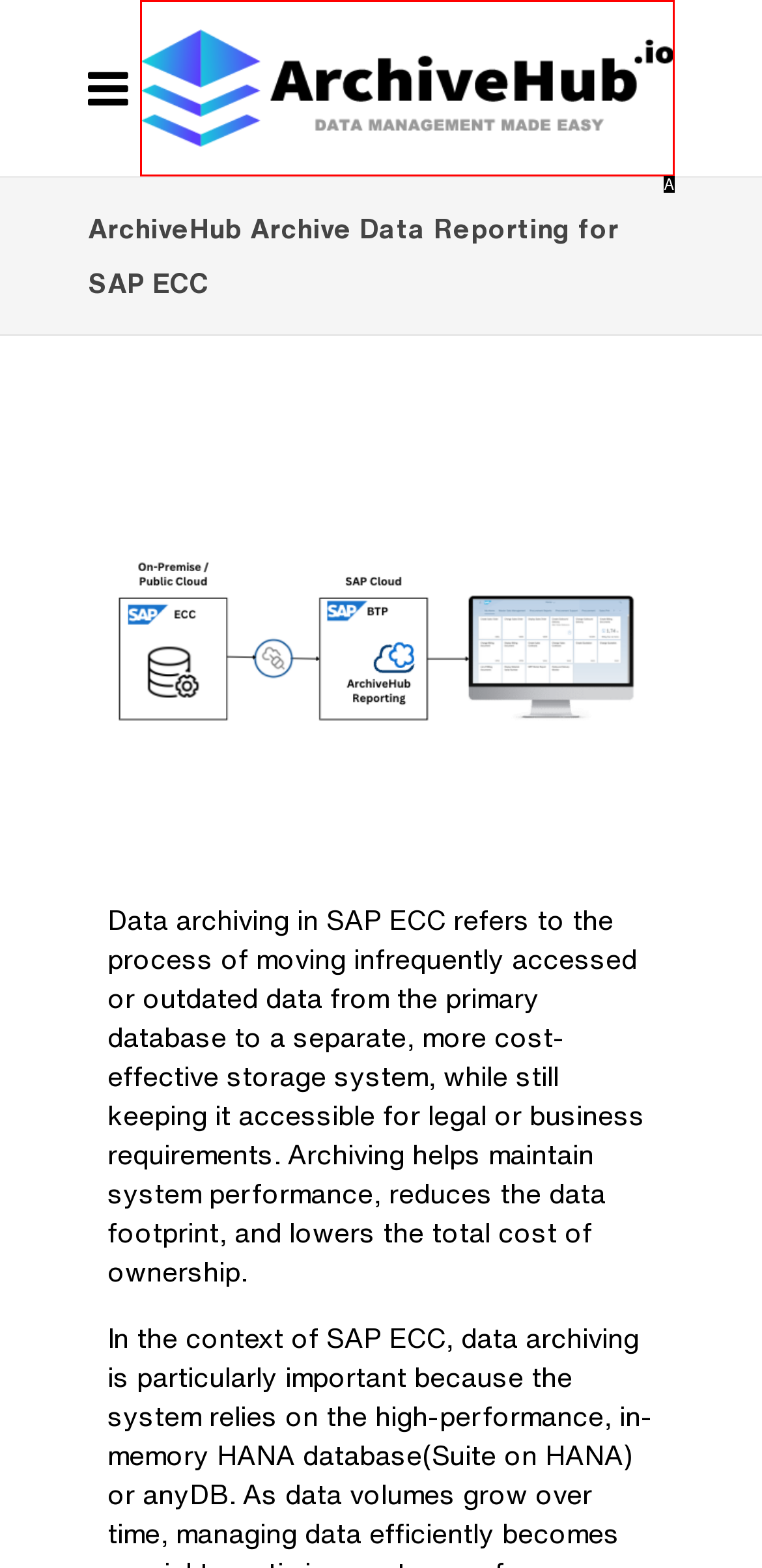Which lettered option matches the following description: alt="logo"
Provide the letter of the matching option directly.

A